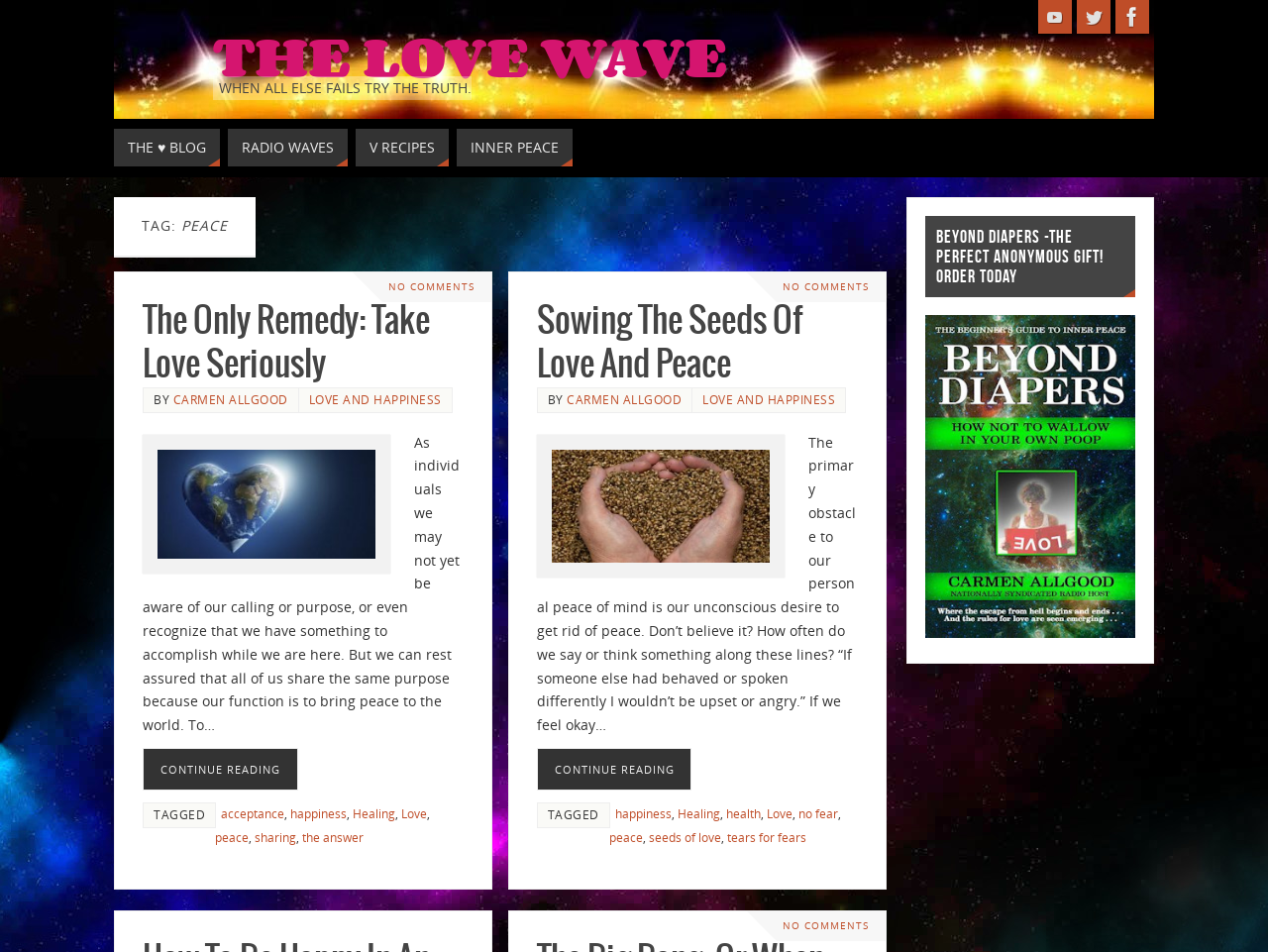Please mark the clickable region by giving the bounding box coordinates needed to complete this instruction: "Order Beyond Diapers".

[0.73, 0.655, 0.895, 0.675]